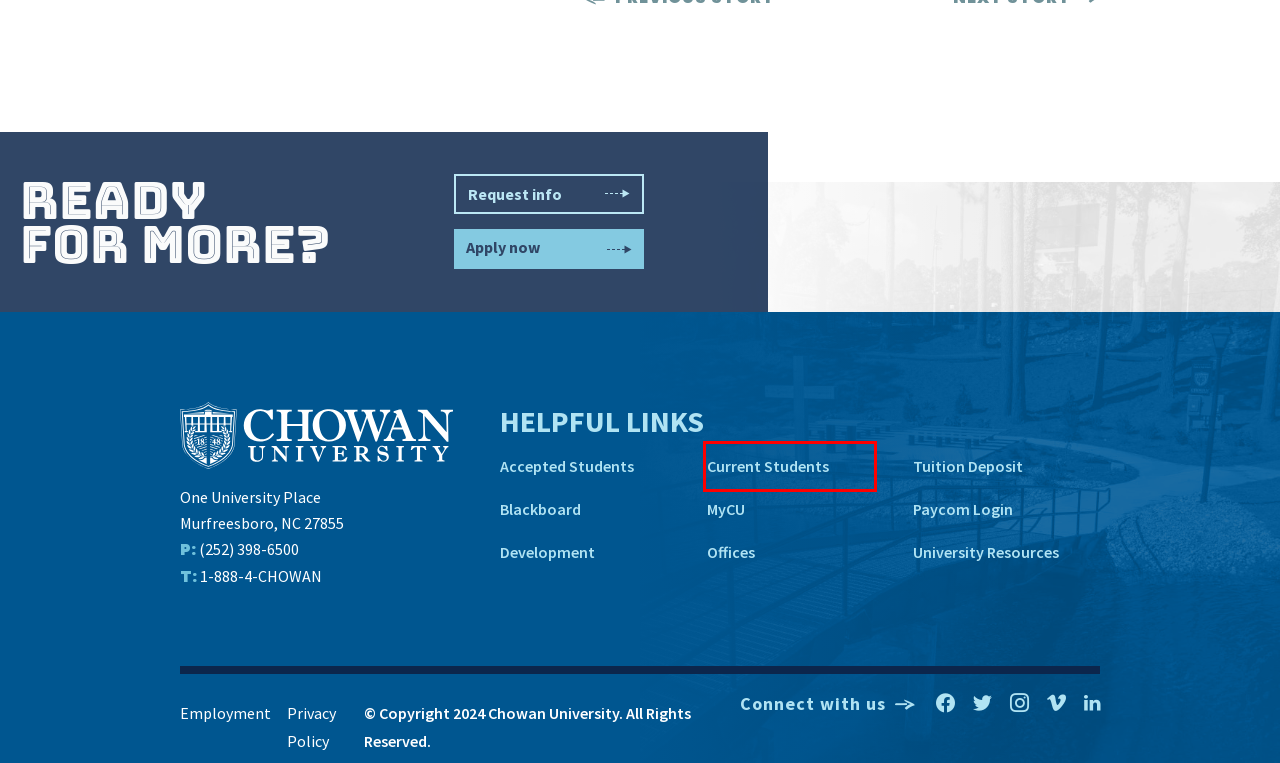You are provided with a screenshot of a webpage where a red rectangle bounding box surrounds an element. Choose the description that best matches the new webpage after clicking the element in the red bounding box. Here are the choices:
A. Human Resources | Chowan University
B. An Error has Occurred
C. Student Life | Chowan University
D. Development | Chowan University
E. Offices | Chowan University
F. Accepted Students | Chowan University
G. Current Students | Chowan University
H. University Resources | Chowan University

G